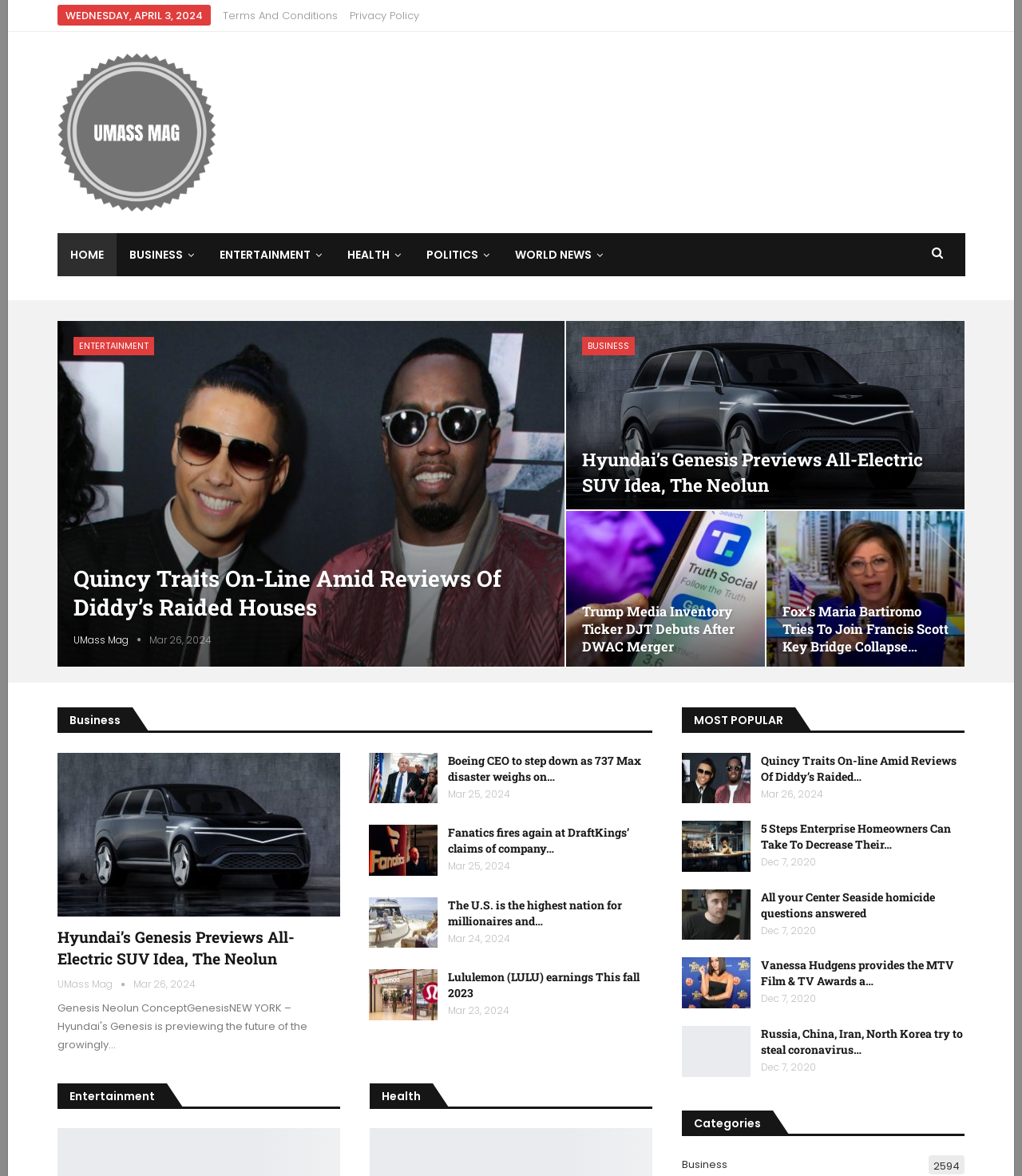Answer in one word or a short phrase: 
What category does the article 'Hyundai’s Genesis previews all-electric SUV idea, the Neolun' belong to?

Business